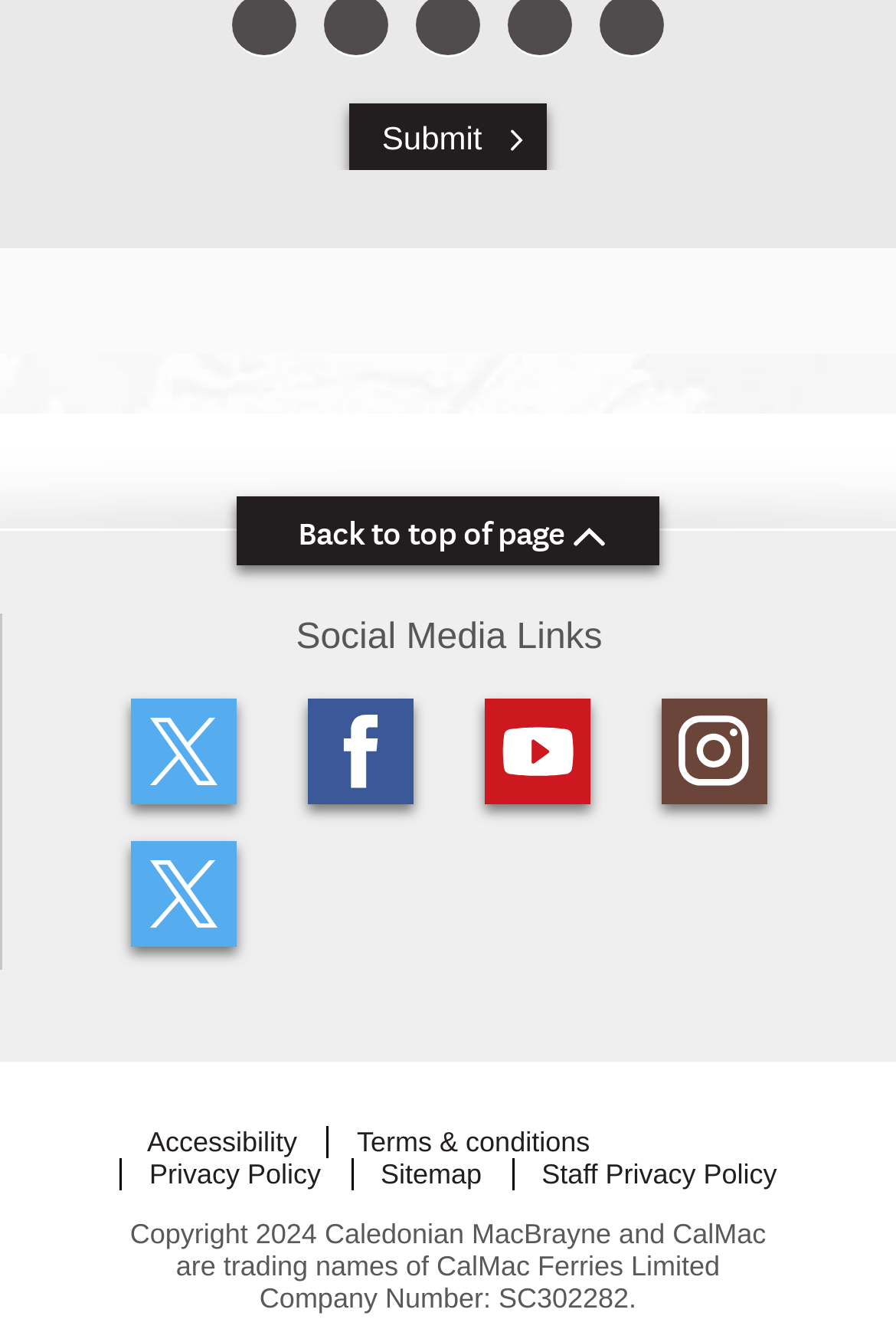From the webpage screenshot, identify the region described by Accessibility. Provide the bounding box coordinates as (top-left x, top-left y, bottom-right x, bottom-right y), with each value being a floating point number between 0 and 1.

[0.164, 0.839, 0.332, 0.863]